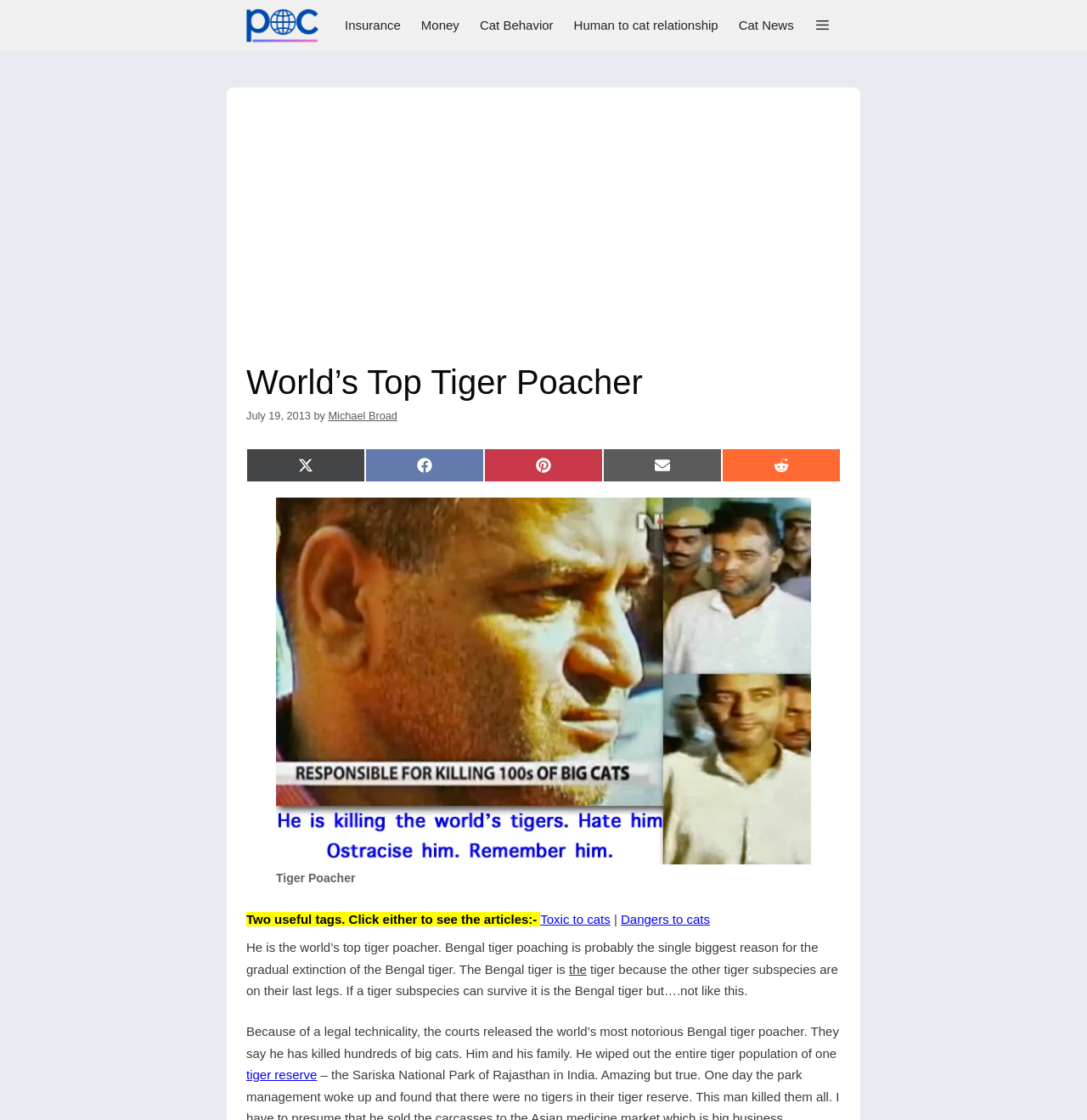Could you locate the bounding box coordinates for the section that should be clicked to accomplish this task: "Click on the Cat Behavior link".

[0.432, 0.0, 0.518, 0.045]